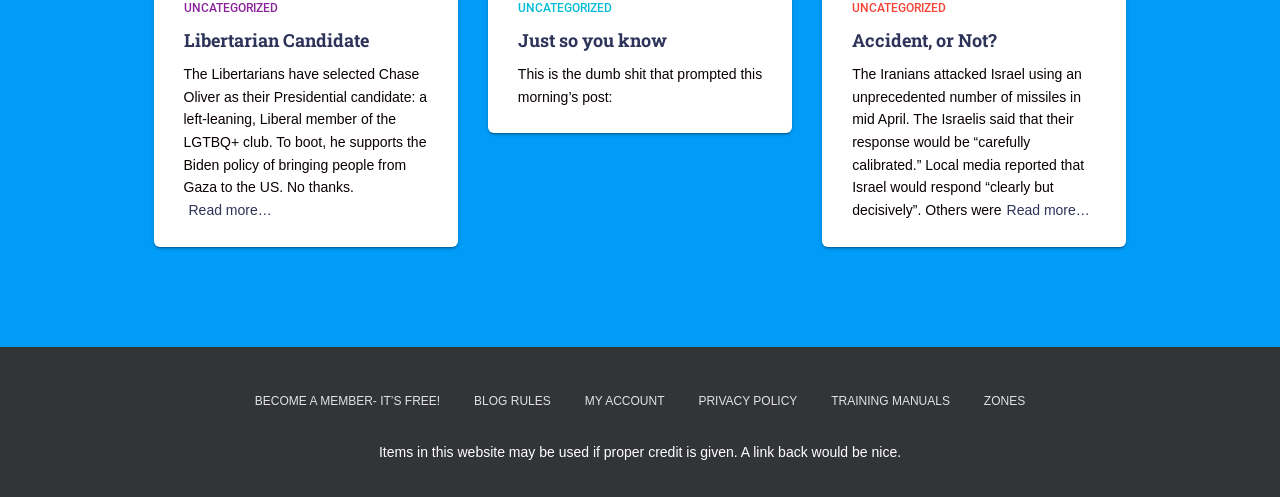Identify the bounding box coordinates of the section that should be clicked to achieve the task described: "Read more about the Libertarian Candidate".

[0.147, 0.4, 0.212, 0.446]